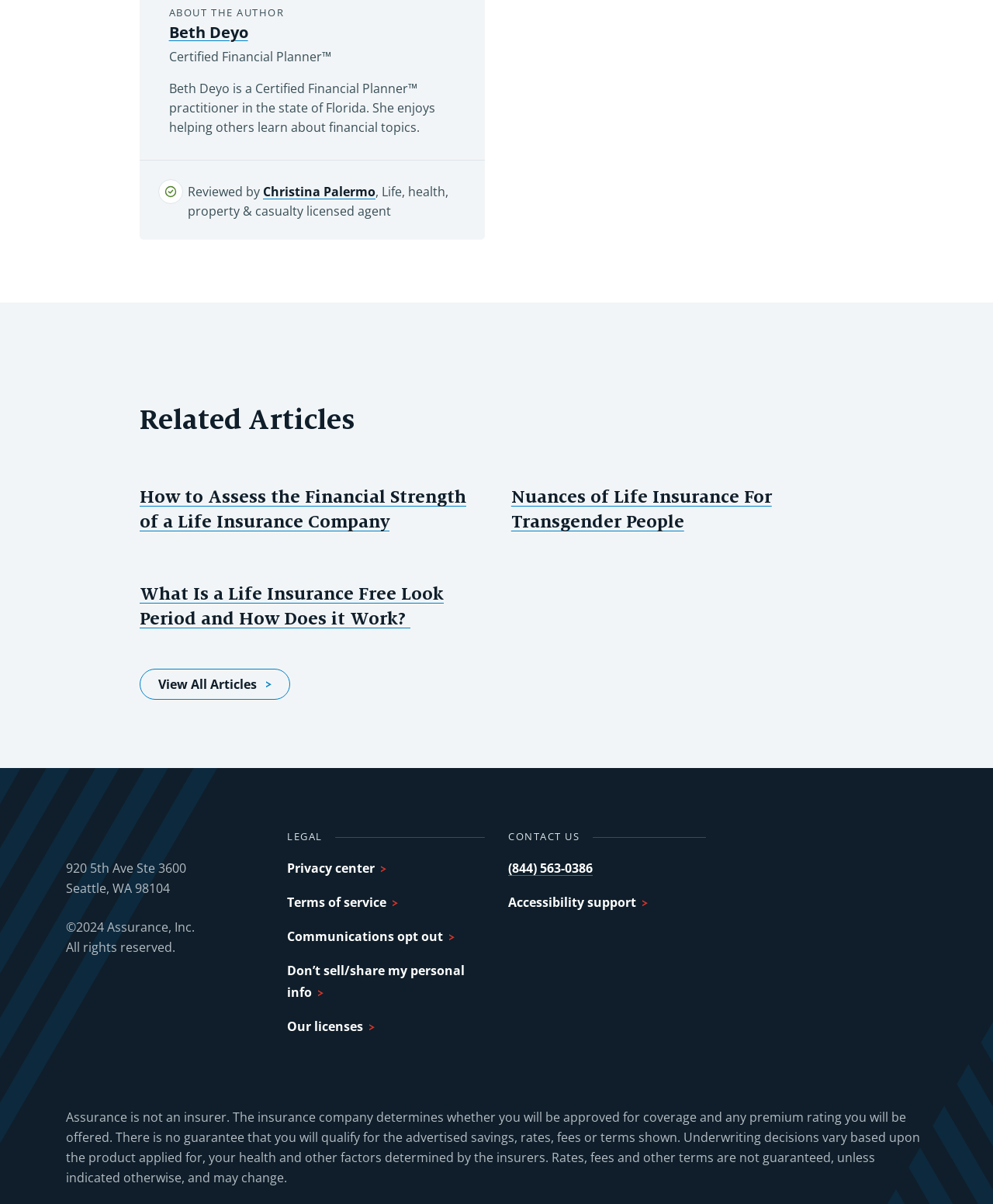Locate the bounding box coordinates of the clickable area to execute the instruction: "Contact Assurance". Provide the coordinates as four float numbers between 0 and 1, represented as [left, top, right, bottom].

[0.512, 0.714, 0.597, 0.728]